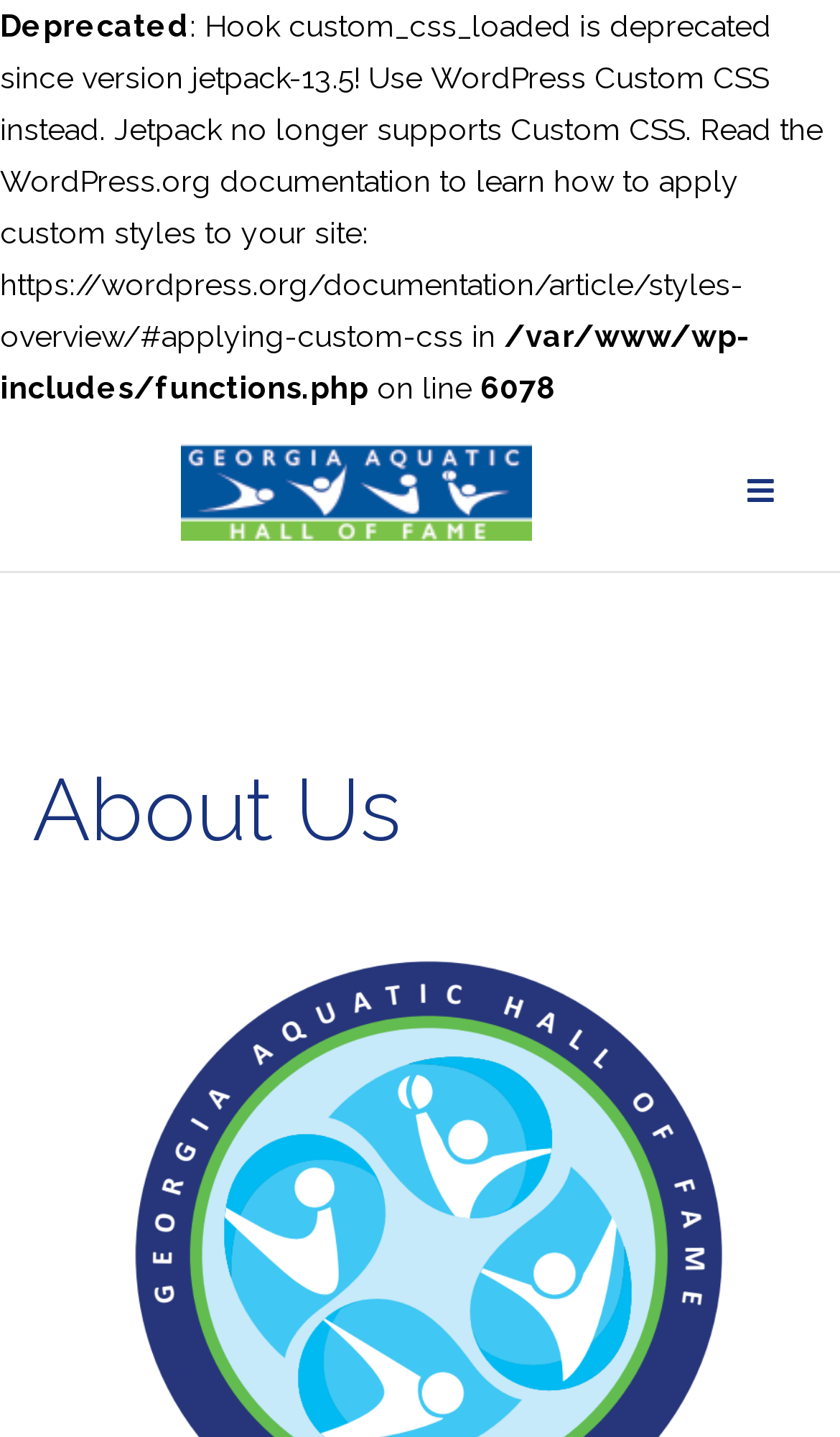Reply to the question with a brief word or phrase: What is the line number mentioned on the page?

6078